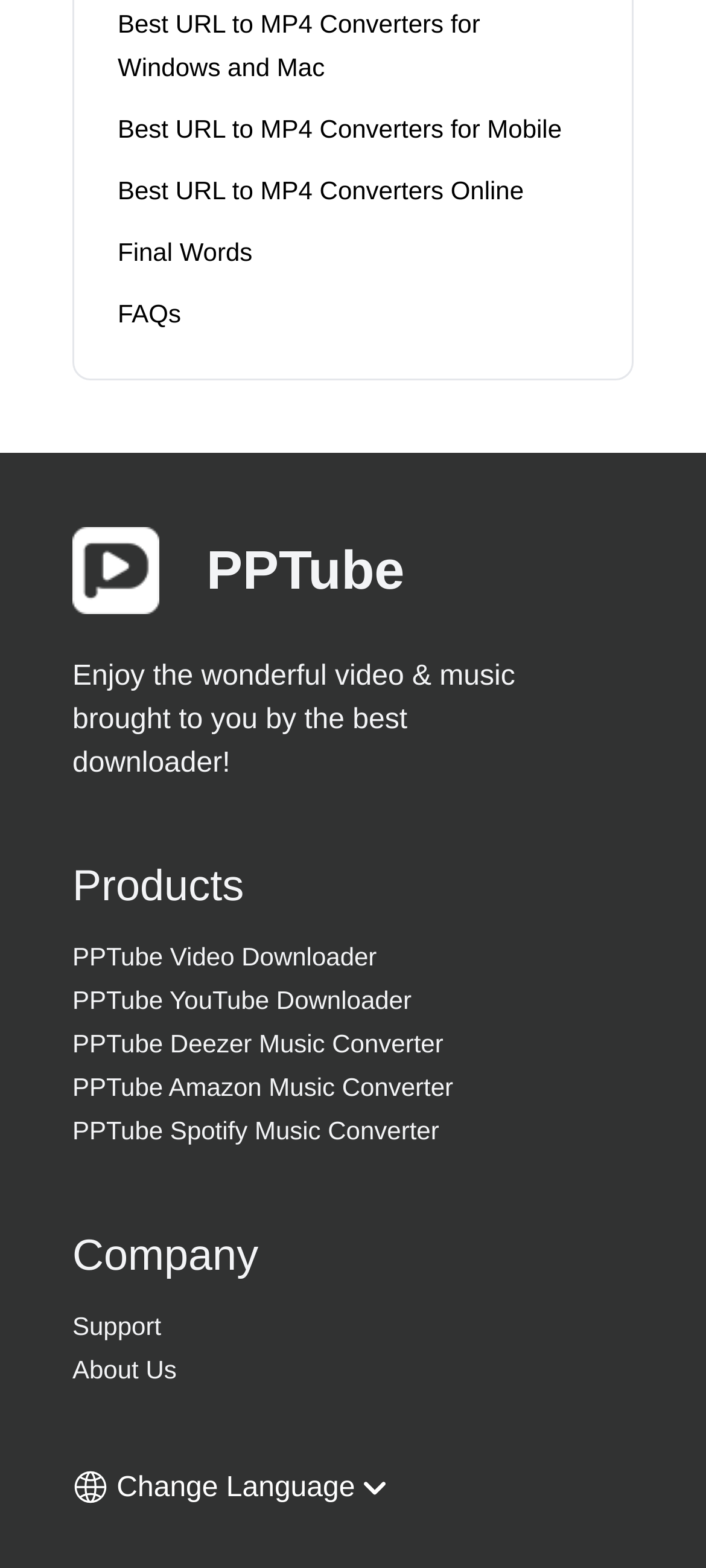Please find the bounding box coordinates in the format (top-left x, top-left y, bottom-right x, bottom-right y) for the given element description. Ensure the coordinates are floating point numbers between 0 and 1. Description: information on cookie use

None